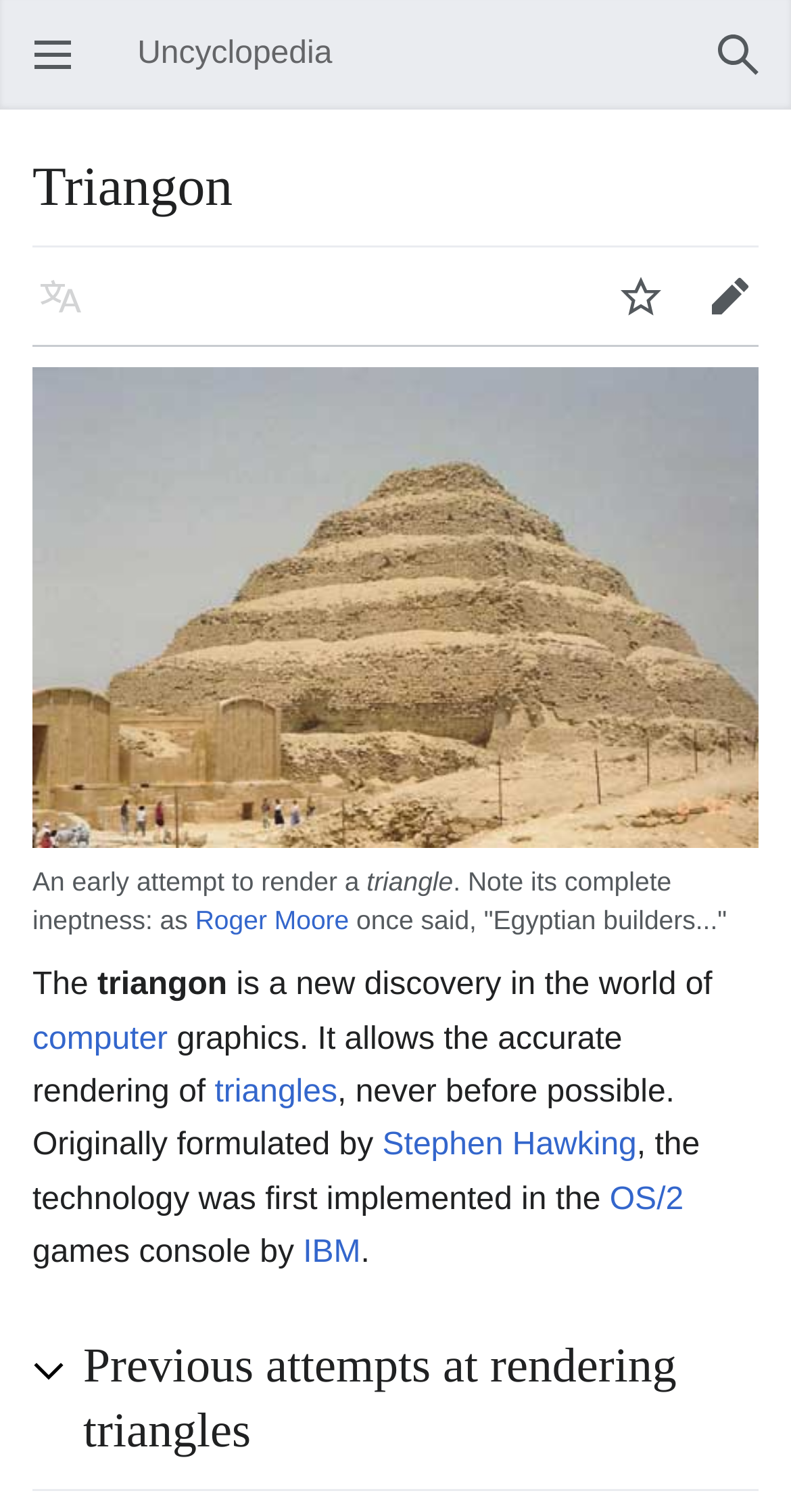Locate the bounding box coordinates of the element's region that should be clicked to carry out the following instruction: "Learn about computer graphics". The coordinates need to be four float numbers between 0 and 1, i.e., [left, top, right, bottom].

[0.041, 0.676, 0.212, 0.698]